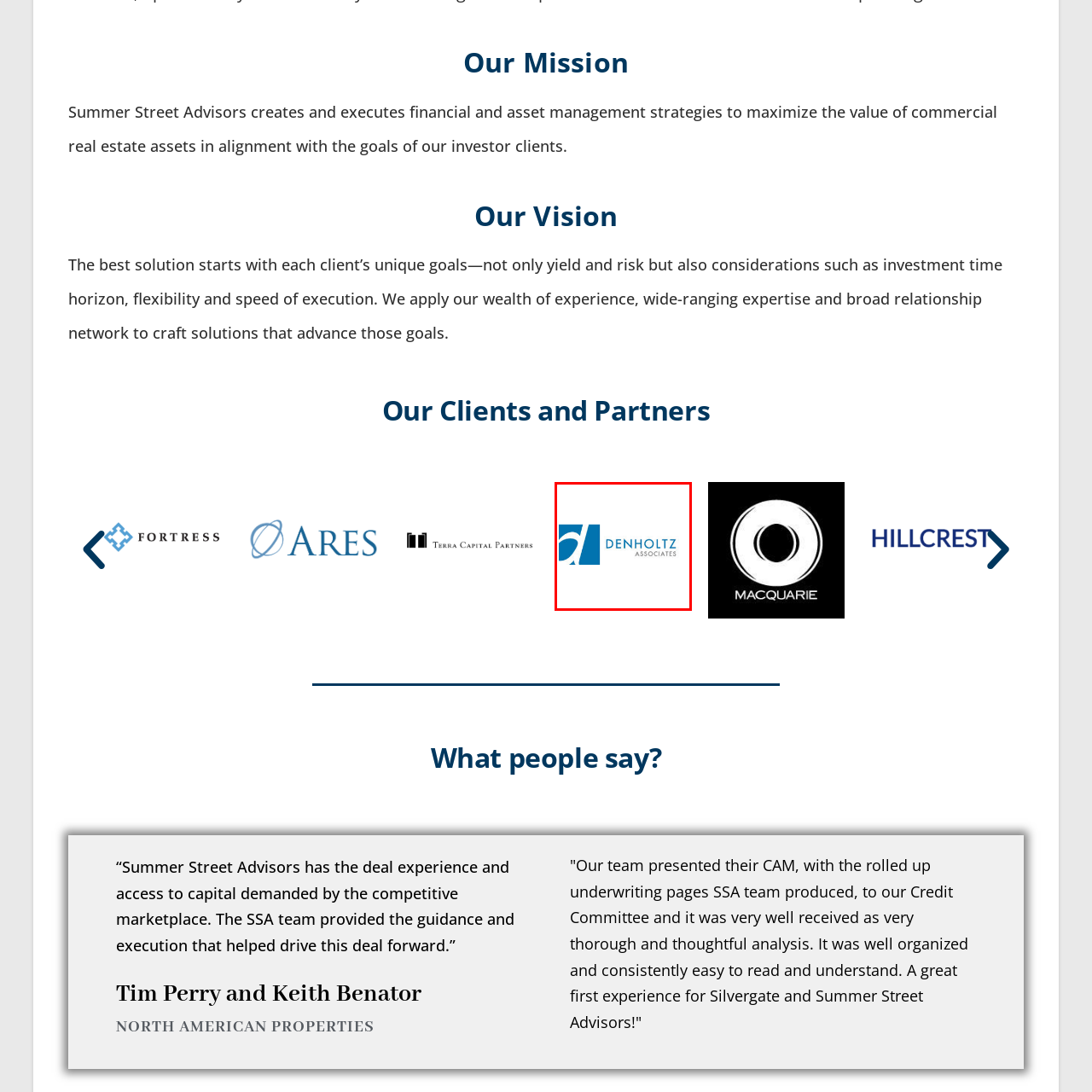What is the font style of 'ASSOCIATES'?
Look closely at the image contained within the red bounding box and answer the question in detail, using the visual information present.

The word 'ASSOCIATES' is presented in a more understated font, which implies that the font style is not as prominent as the font style of 'DENHOLTZ'.